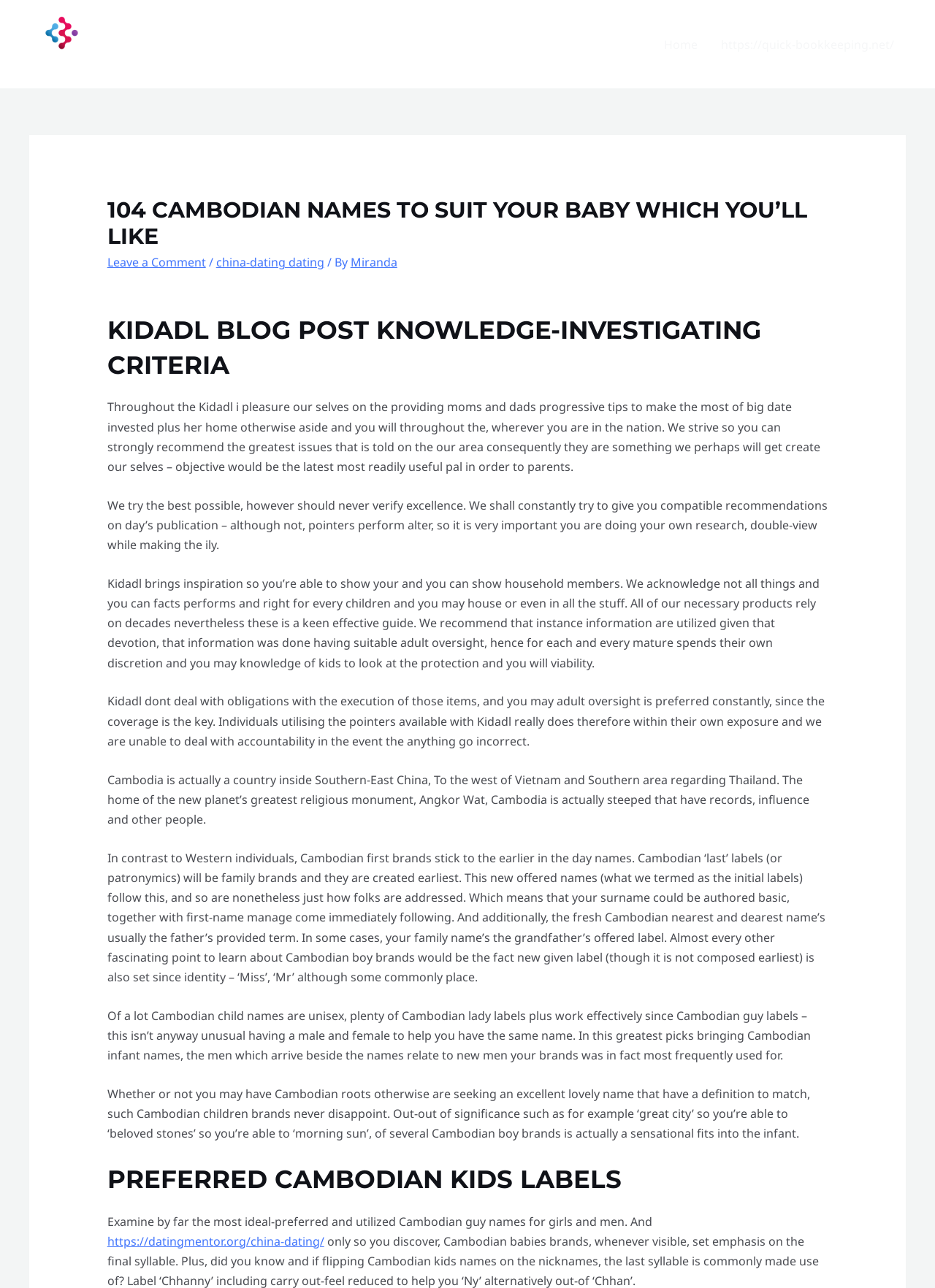Identify the bounding box coordinates for the UI element described as: "Let your mojo flow". The coordinates should be provided as four floats between 0 and 1: [left, top, right, bottom].

None